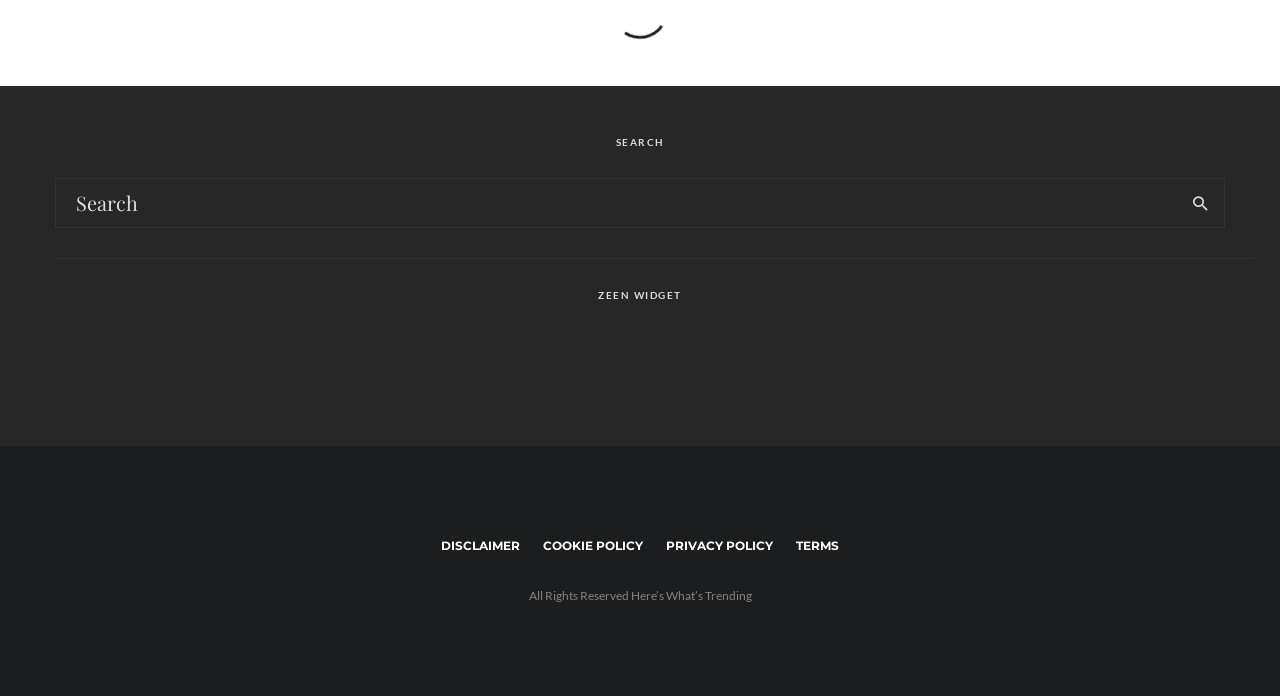Given the description of a UI element: "aria-label="search"", identify the bounding box coordinates of the matching element in the webpage screenshot.

[0.92, 0.257, 0.956, 0.326]